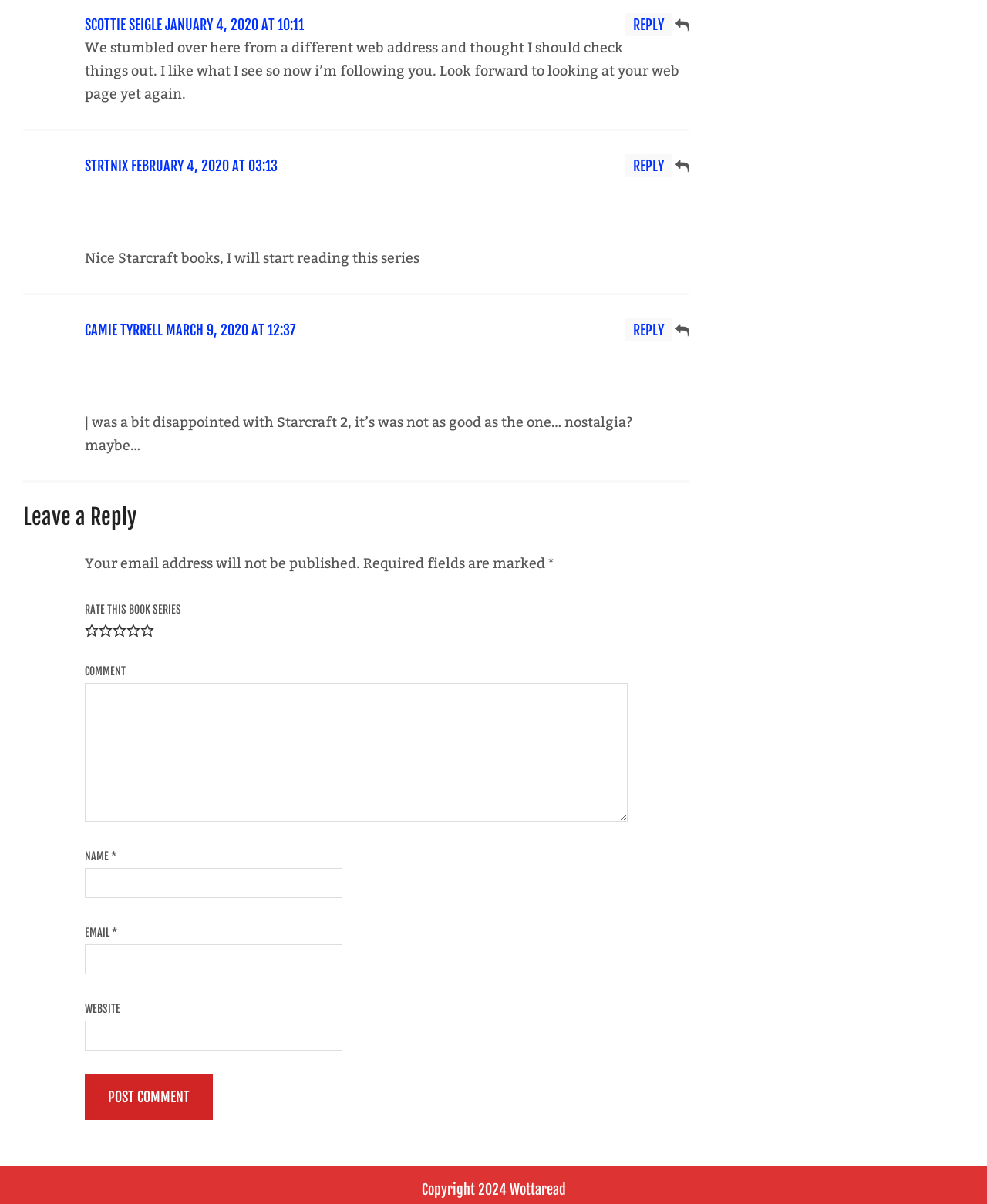What is the rating of the book series by Camie Tyrrell?
Please provide a comprehensive answer based on the visual information in the image.

I found the comment by Camie Tyrrell and saw that it had a 5-star rating image next to it, indicating that Camie Tyrrell gave the book series a 5-star rating.